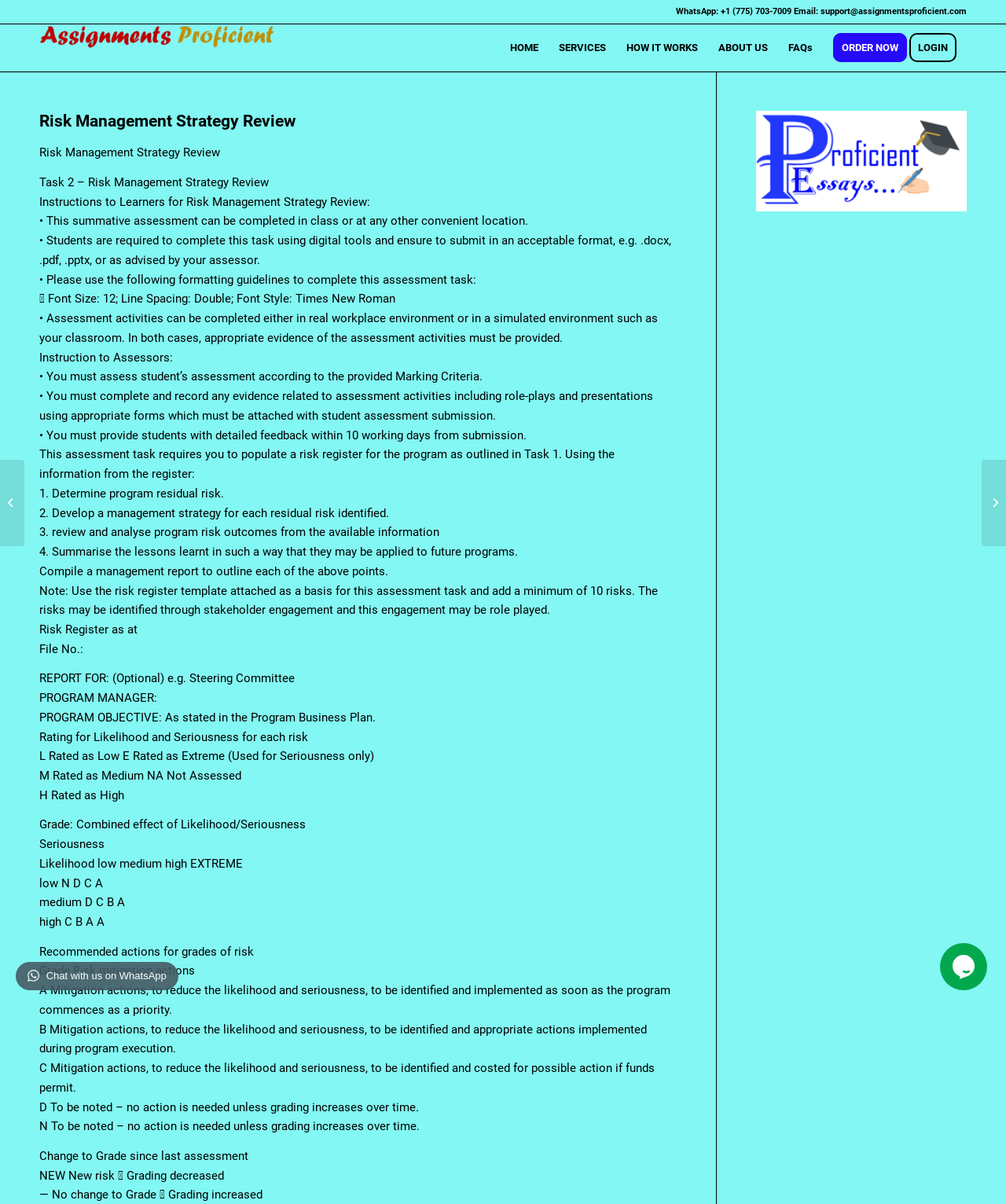Give the bounding box coordinates for the element described by: "Dominant institutions in russia".

[0.976, 0.382, 1.0, 0.454]